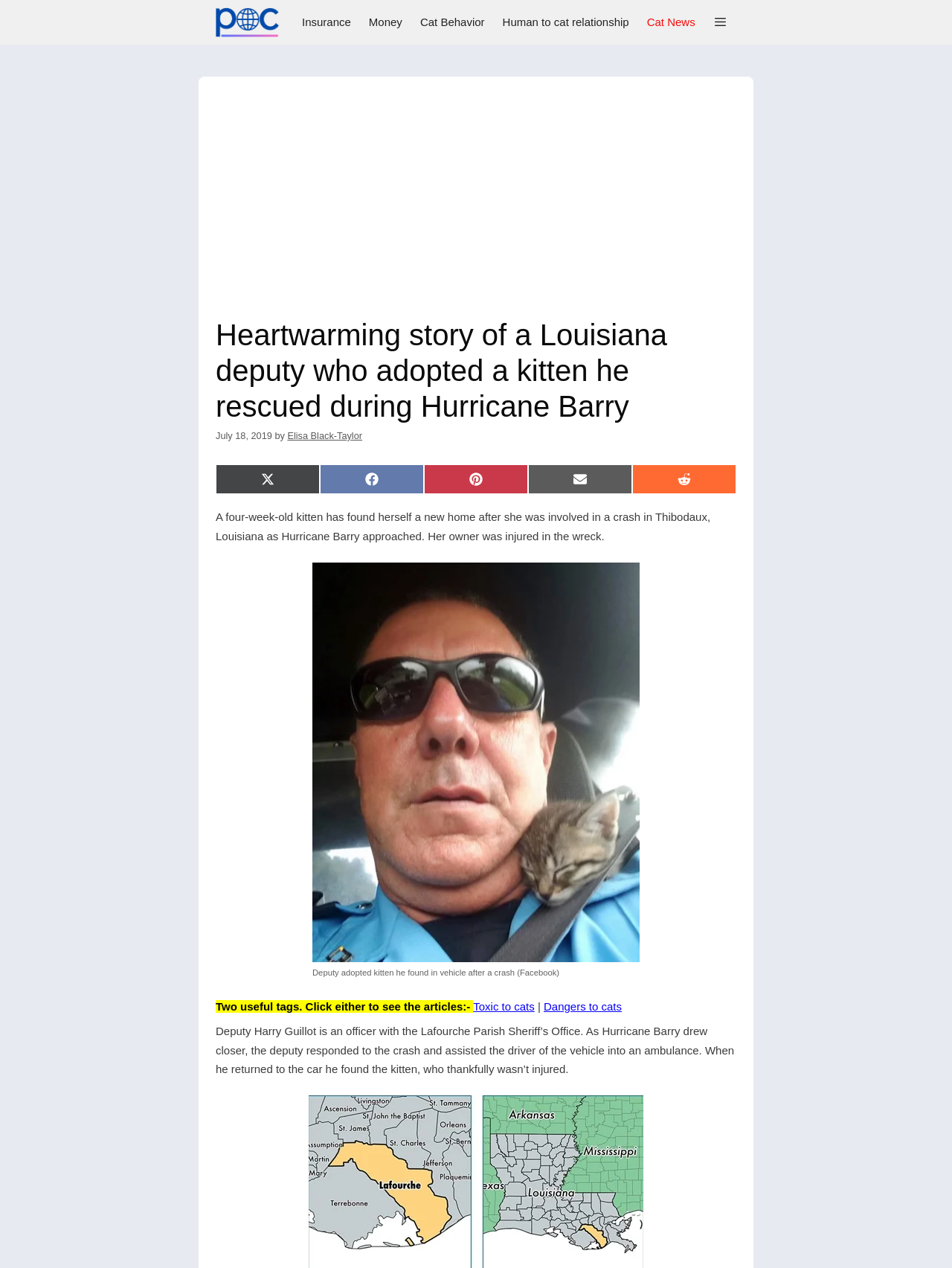Determine the bounding box coordinates of the clickable region to carry out the instruction: "Read the article by Elisa Black-Taylor".

[0.302, 0.339, 0.381, 0.348]